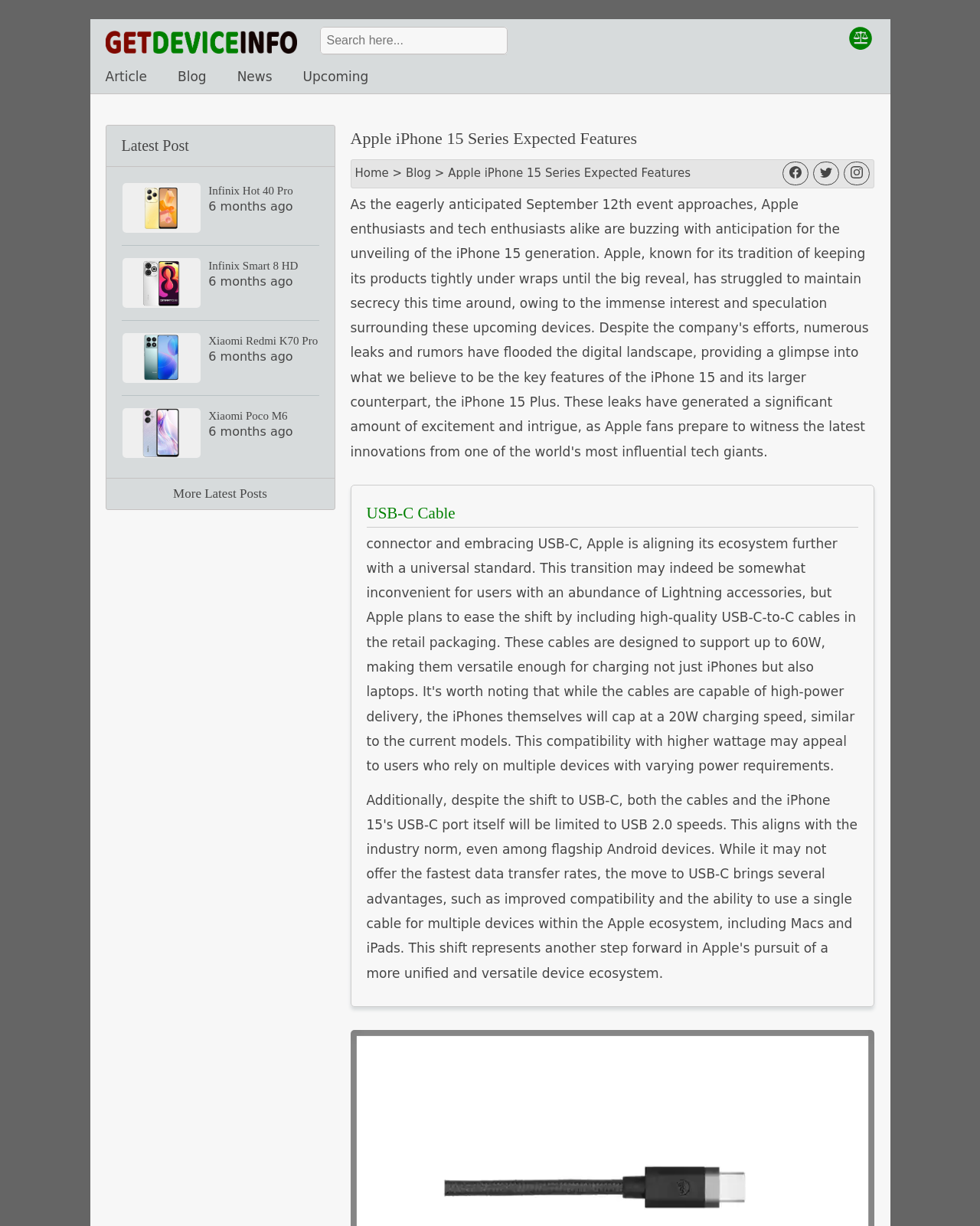Describe all the significant parts and information present on the webpage.

The webpage is about the Apple iPhone 15 Series Expected Features, with a prominent logo of "Get Device Info" at the top left corner. Below the logo, there is a search bar with a placeholder text "Search here...". To the right of the search bar, there is a link "Compare" with an icon. 

On the top navigation menu, there are four links: "Article", "Blog", "News", and "Upcoming", arranged from left to right. 

Below the navigation menu, there is a section titled "Latest Post" with four links to recent articles about different mobile phones, including Infinix Hot 40 Pro, Infinix Smart 8 HD, Xiaomi Redmi K70 Pro, and Xiaomi Poco M6. Each link has a corresponding image of the phone model. 

To the right of the latest post section, there is a heading "Apple iPhone 15 Series Expected Features" in a larger font size. Below the heading, there is a link "Home" followed by a ">" symbol, and then a link "Blog". The title of the webpage "Apple iPhone 15 Series Expected Features" is repeated again, but this time in a smaller font size.

At the bottom of the page, there are three social media sharing links: "Facebook Share", "Twitter Share", and "Instagram Share", each with a corresponding icon. 

Finally, there is a heading "USB-C Cable" at the bottom right corner of the page.